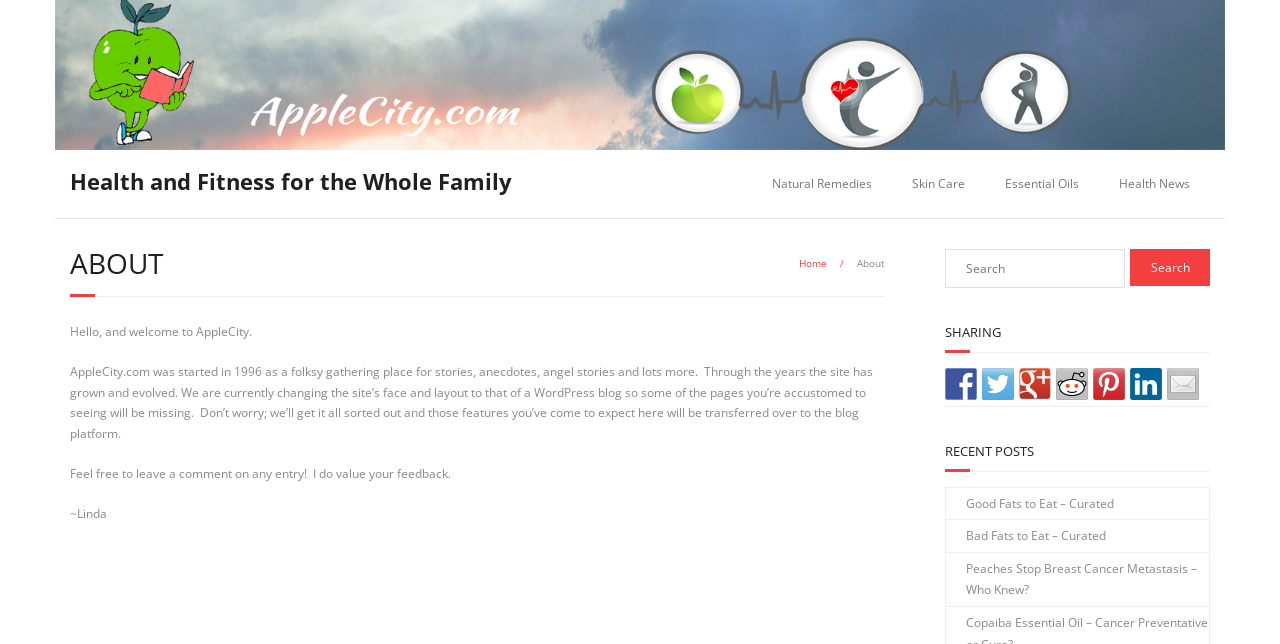Please identify the coordinates of the bounding box for the clickable region that will accomplish this instruction: "Visit the Home page".

[0.624, 0.397, 0.646, 0.419]